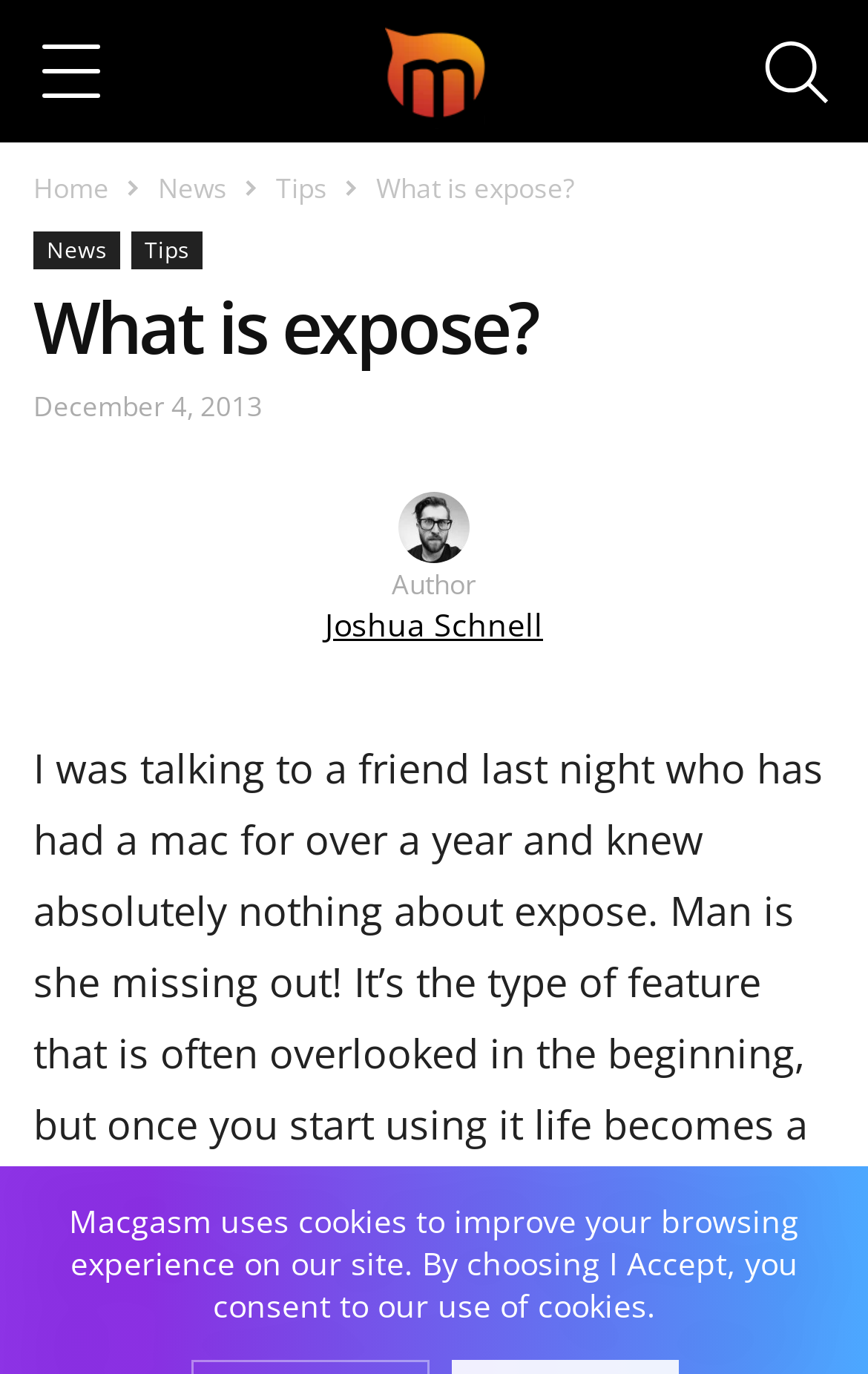Please find the bounding box coordinates of the element that you should click to achieve the following instruction: "Read the article". The coordinates should be presented as four float numbers between 0 and 1: [left, top, right, bottom].

[0.433, 0.123, 0.662, 0.151]